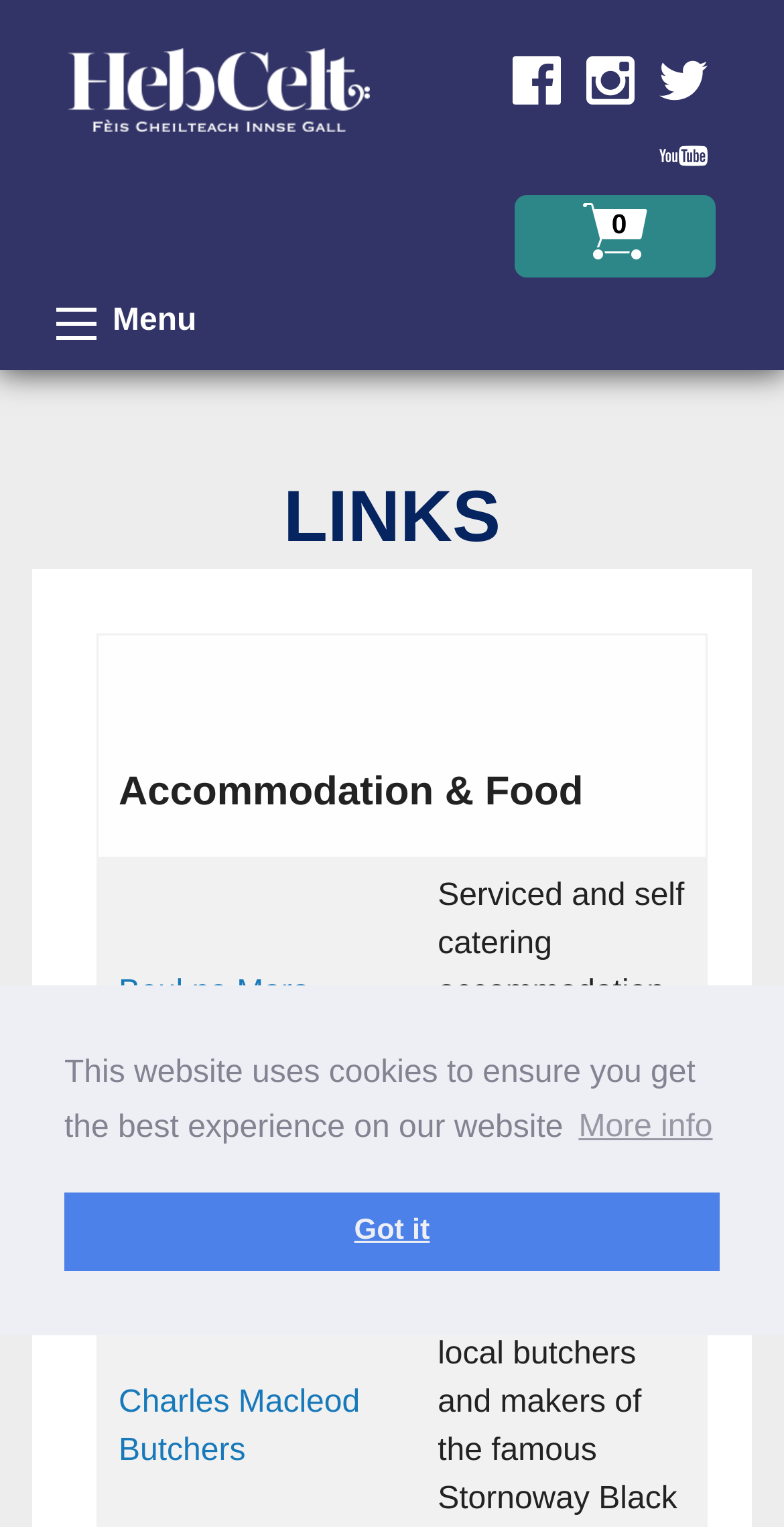Provide the bounding box coordinates of the HTML element described as: "Charles Macleod Butchers". The bounding box coordinates should be four float numbers between 0 and 1, i.e., [left, top, right, bottom].

[0.151, 0.907, 0.459, 0.961]